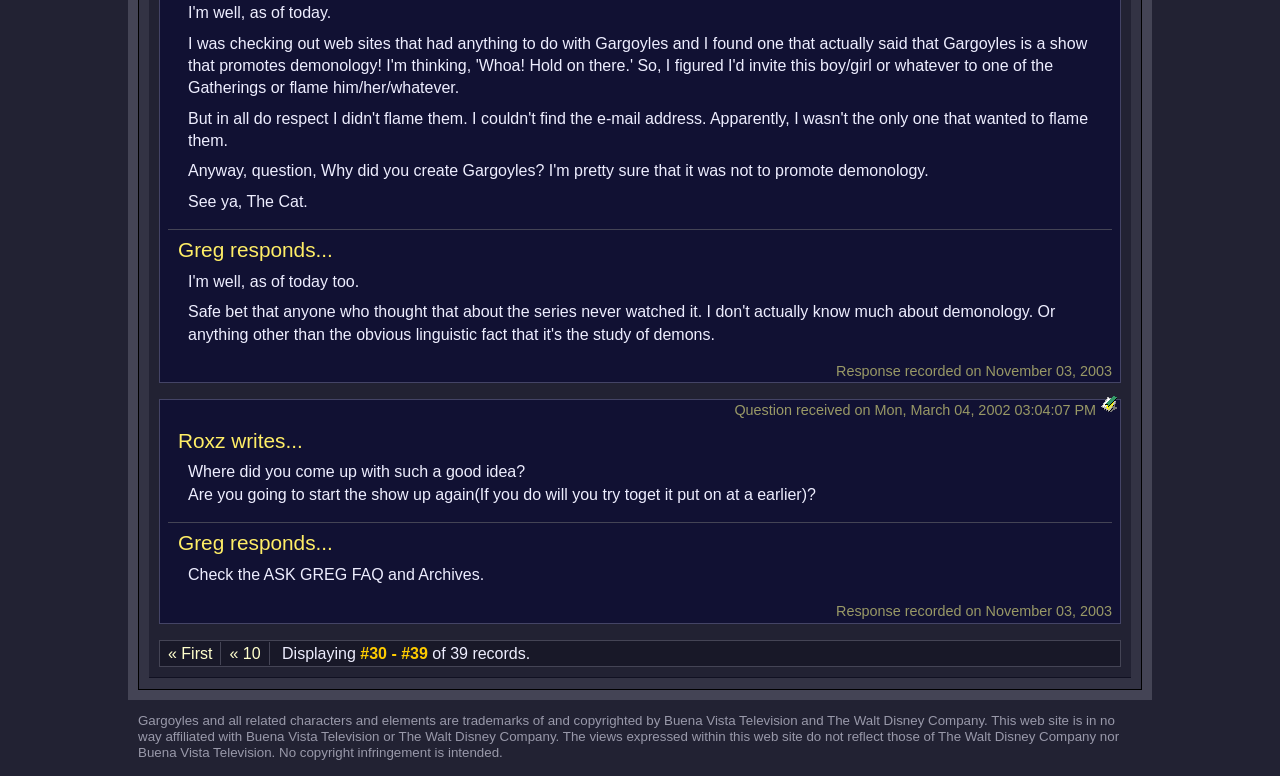Find the bounding box coordinates for the UI element that matches this description: "« 10".

[0.172, 0.827, 0.211, 0.857]